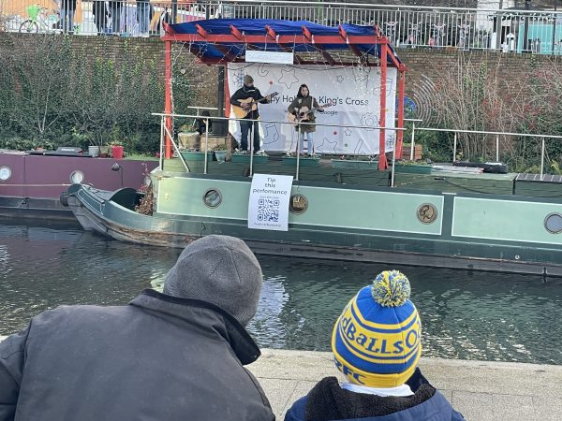Give a detailed account of the visual content in the image.

The image captures a lively street performance on a canal boat, set against the picturesque backdrop of King's Cross. Two musicians are engaged in a duet: one plays guitar while the other sings, both positioned on a small stage that features a cheerful canopy. Below the stage, a curious audience watches closely, including a child wearing a brightly-colored hat with blue and yellow stripes, suggesting excitement and engagement with the performance. The canal, bordered by planters and greenery, reflects the sun, enhancing the vibrant atmosphere of this grassroots music tradition, reminiscent of the historical practice where artists once sung for their supper on the streets of London. A sign in front of the performers indicates the event, hinting at a connection to digital engagement through a QR code. The setting combines cultural heritage with community spirit, encapsulating the essence of street entertainment.